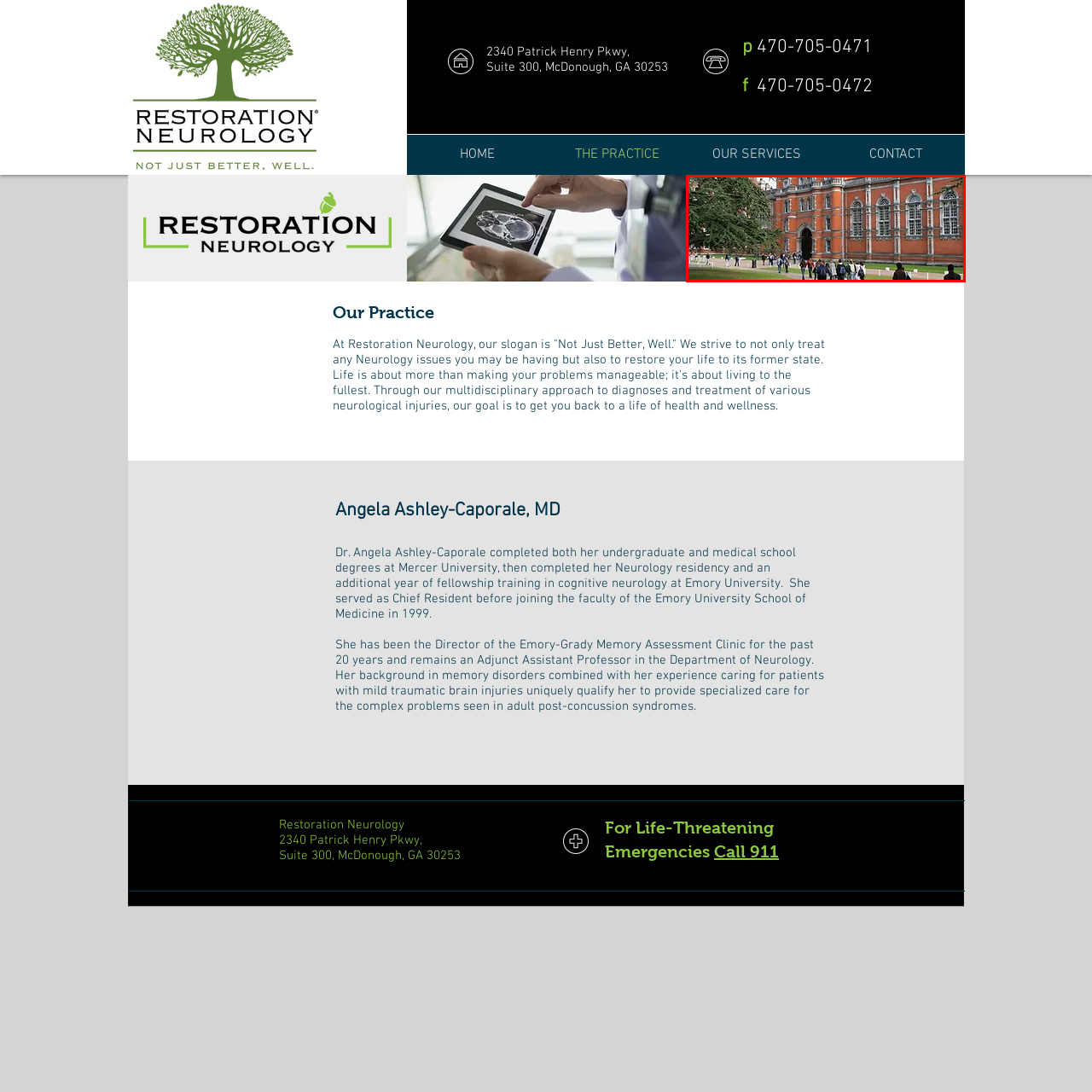Observe the image enclosed by the red box and thoroughly answer the subsequent question based on the visual details: What are the students engaged in?

The students appear to be engaged in lively conversation as they navigate the path leading to the entrance, reflecting the dynamic and lively spirit of campus life.